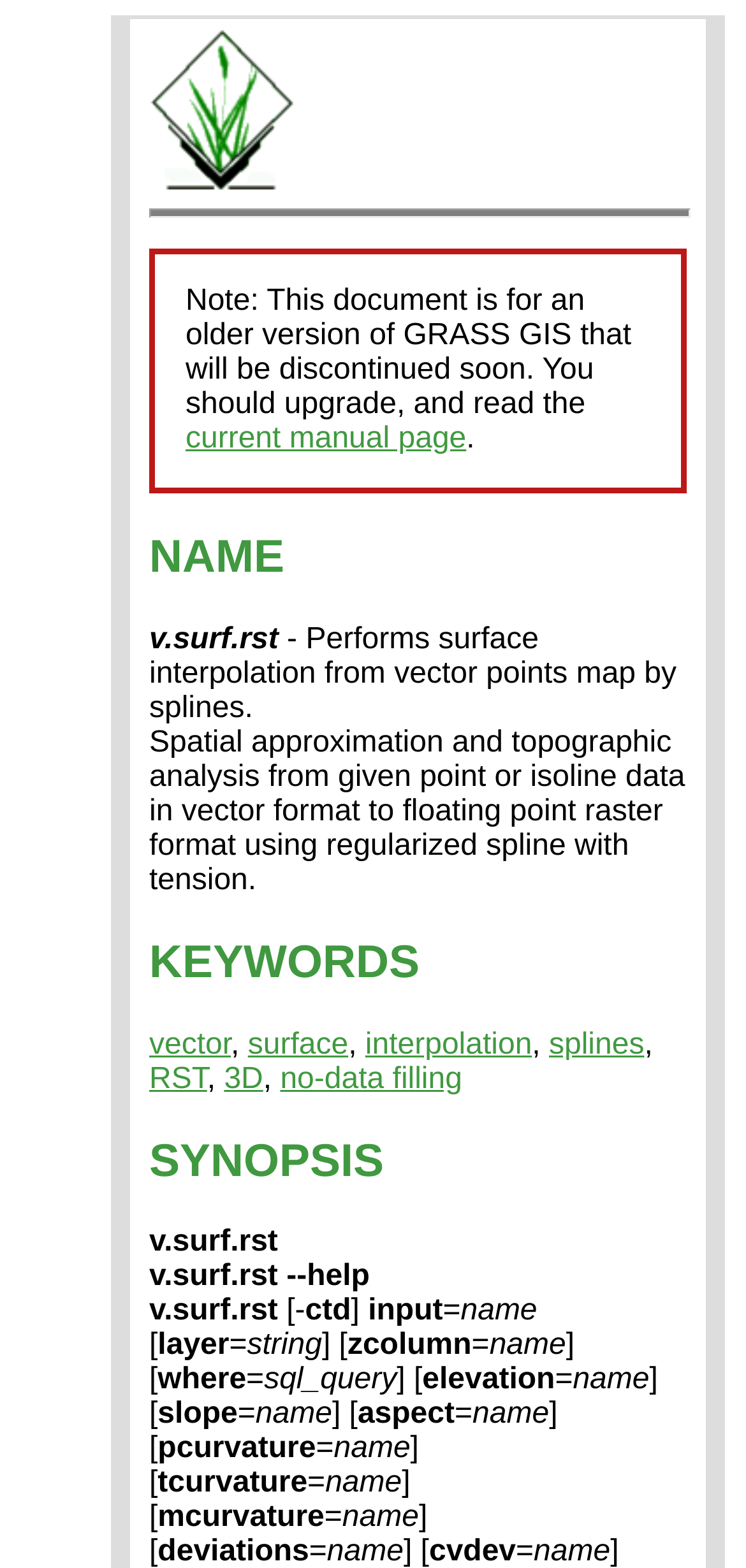What is the purpose of v.surf.rst?
Based on the screenshot, answer the question with a single word or phrase.

Surface interpolation